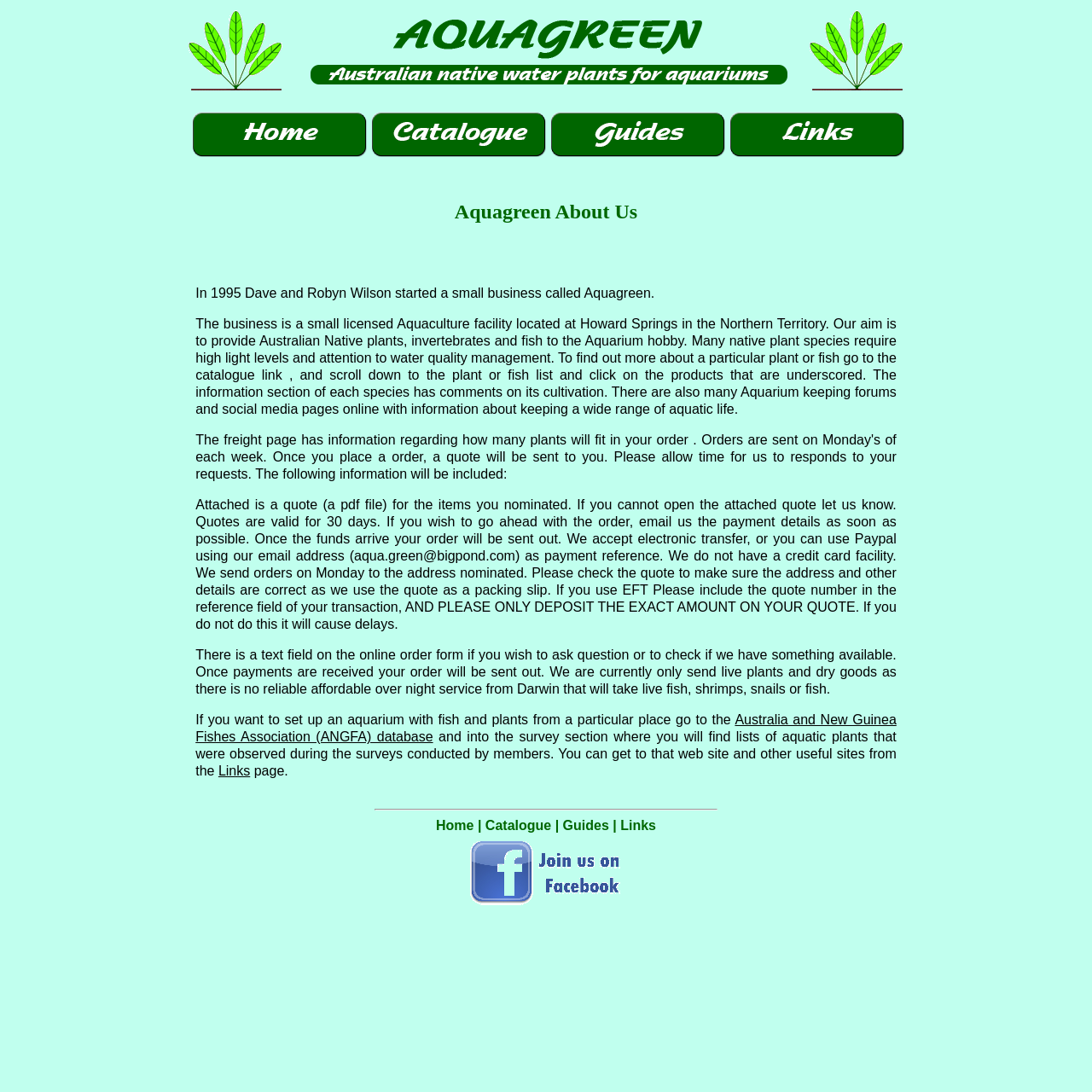What is the purpose of the quote?
Give a one-word or short phrase answer based on the image.

Valid for 30 days